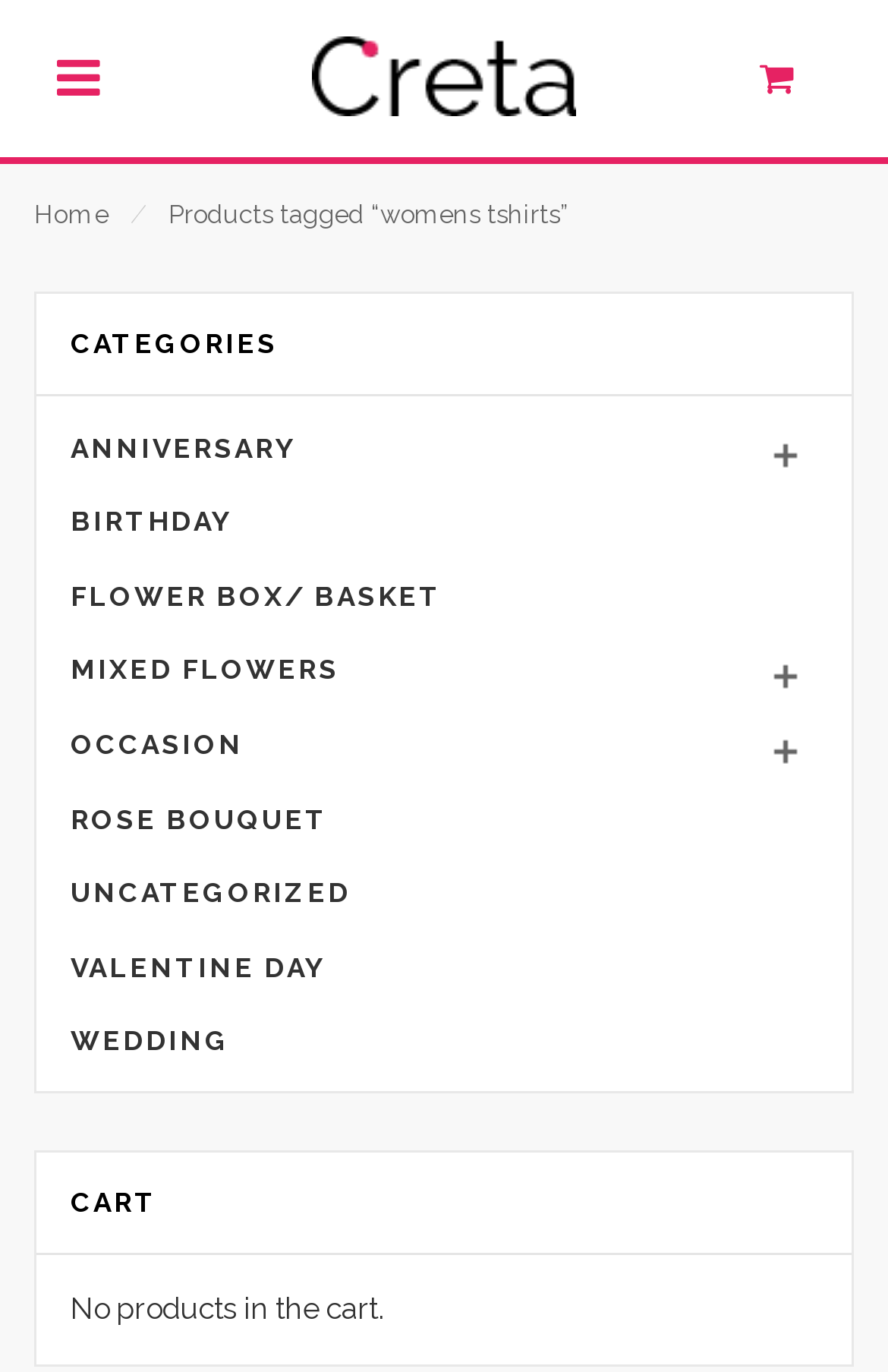Refer to the screenshot and answer the following question in detail:
How many categories are listed?

The number of categories listed can be determined by counting the link elements under the 'CATEGORIES' StaticText element. There are 9 link elements, namely 'ANNIVERSARY', 'BIRTHDAY', 'FLOWER BOX/ BASKET', 'MIXED FLOWERS', 'OCCASION', 'ROSE BOUQUET', 'UNCATEGORIZED', 'VALENTINE DAY', and 'WEDDING'.